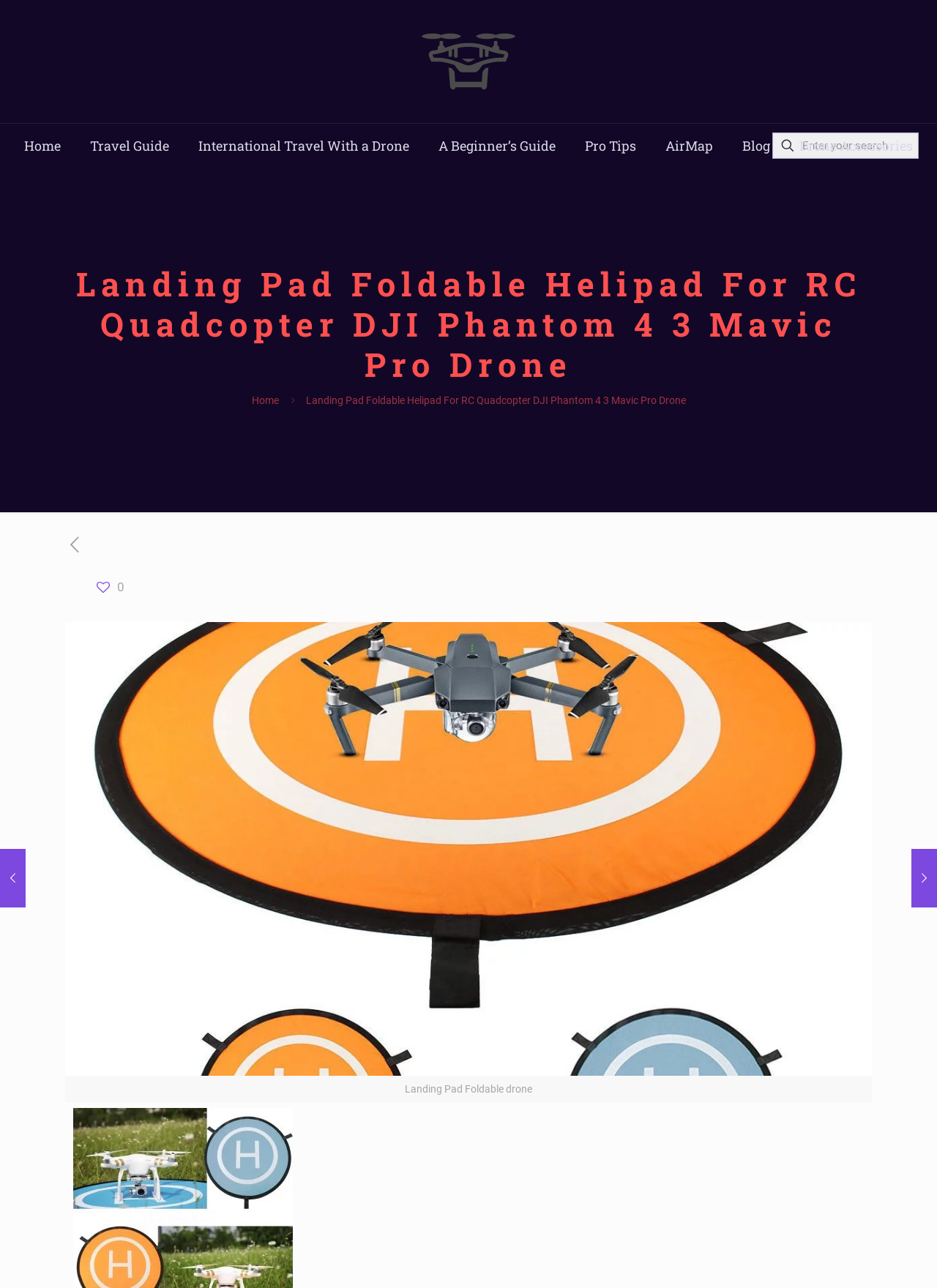Please find and generate the text of the main header of the webpage.

Landing Pad Foldable Helipad For RC Quadcopter DJI Phantom 4 3 Mavic Pro Drone